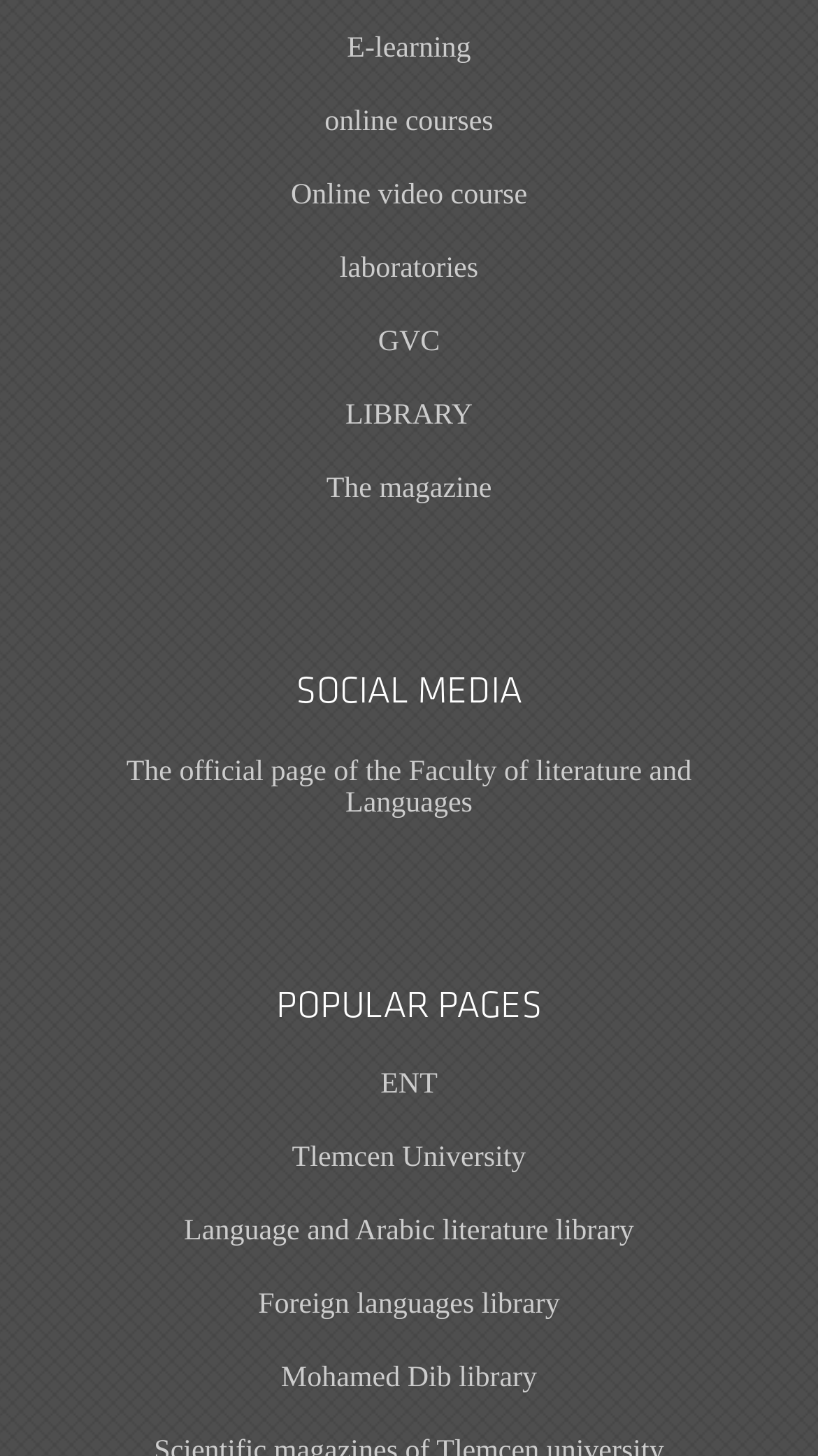Provide the bounding box coordinates of the UI element this sentence describes: "Language and Arabic literature library".

[0.077, 0.821, 0.923, 0.872]